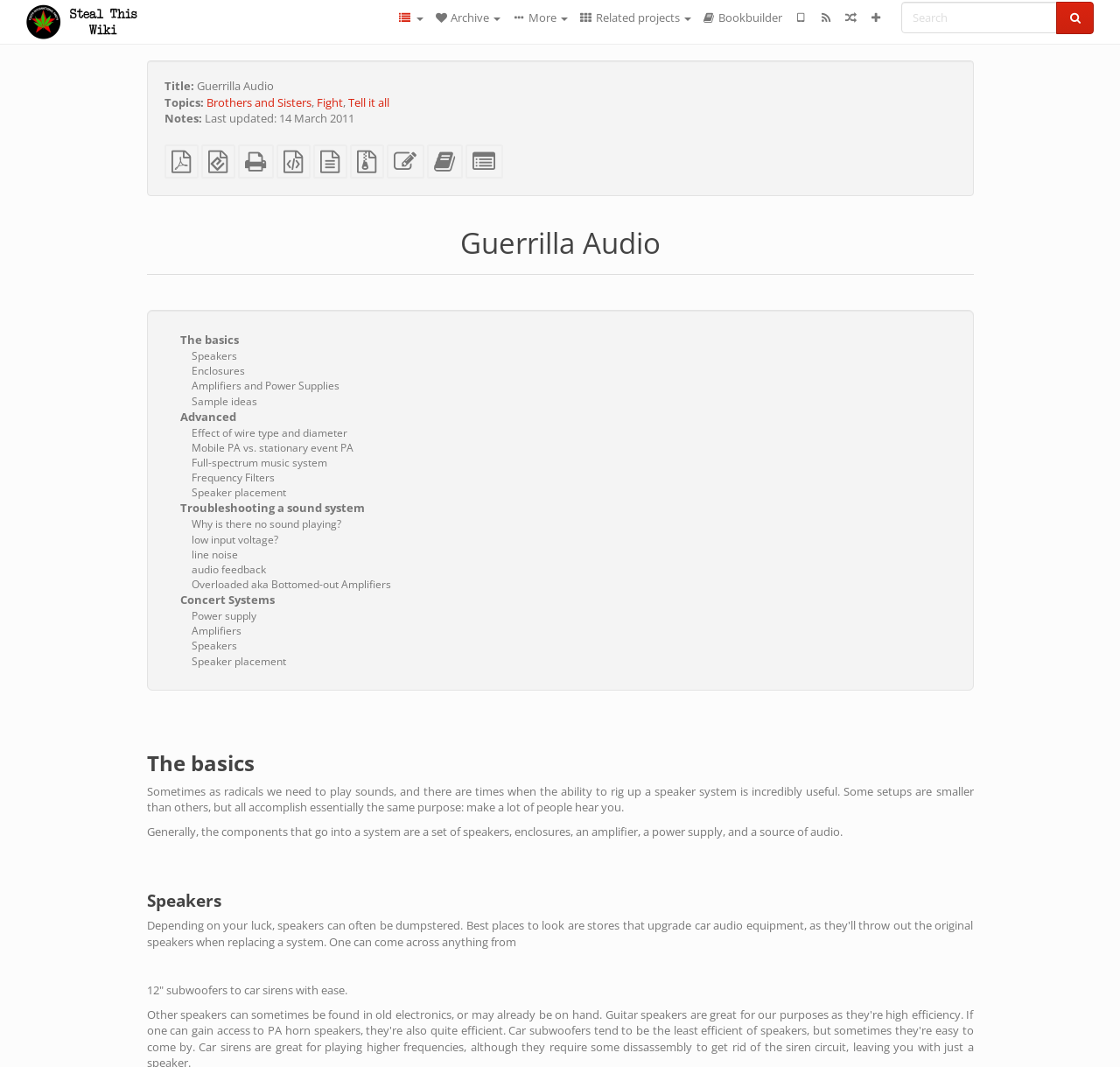Given the description Full-spectrum music system, predict the bounding box coordinates of the UI element. Ensure the coordinates are in the format (top-left x, top-left y, bottom-right x, bottom-right y) and all values are between 0 and 1.

[0.171, 0.427, 0.292, 0.44]